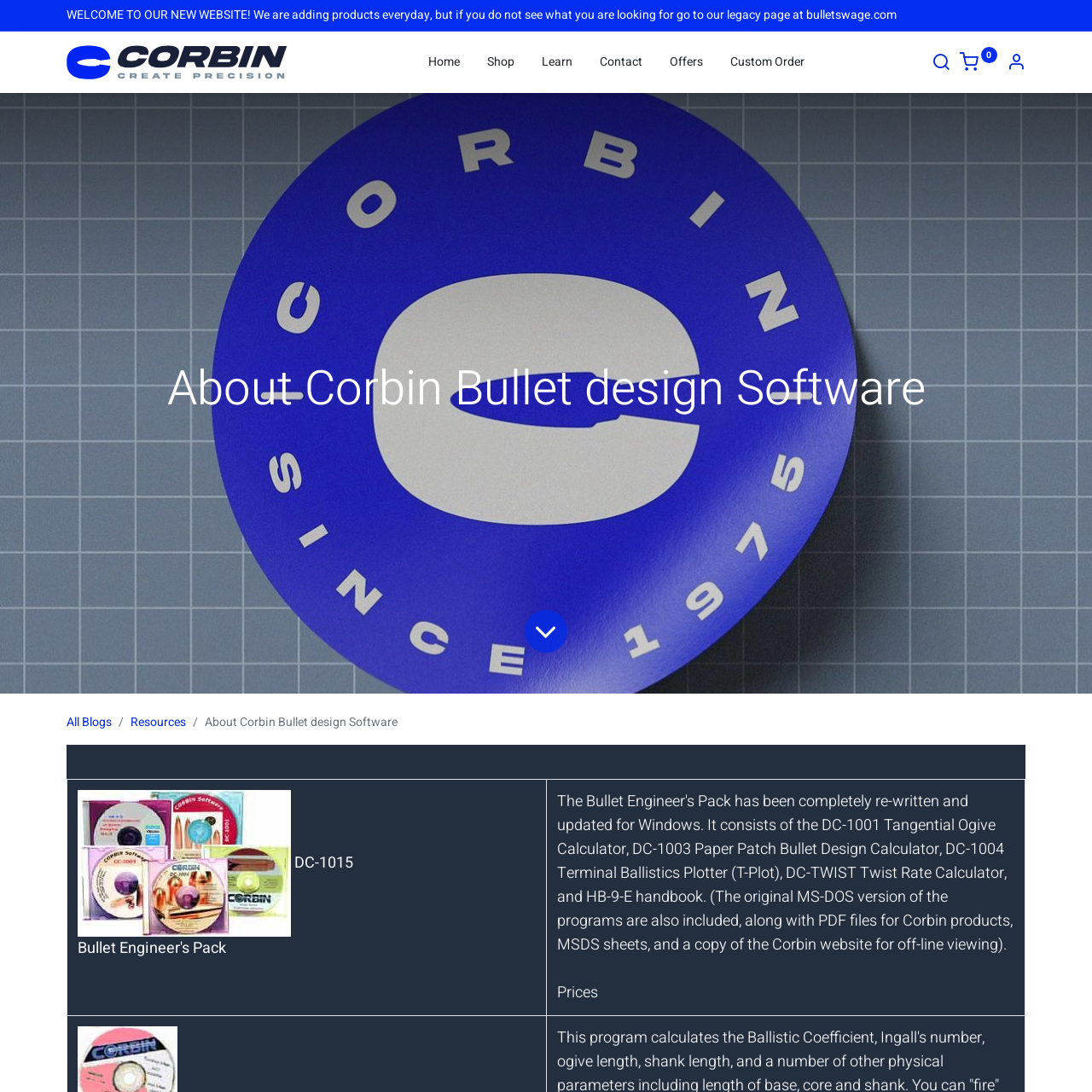Please identify the bounding box coordinates of the element I need to click to follow this instruction: "View account info".

[0.922, 0.05, 0.939, 0.067]